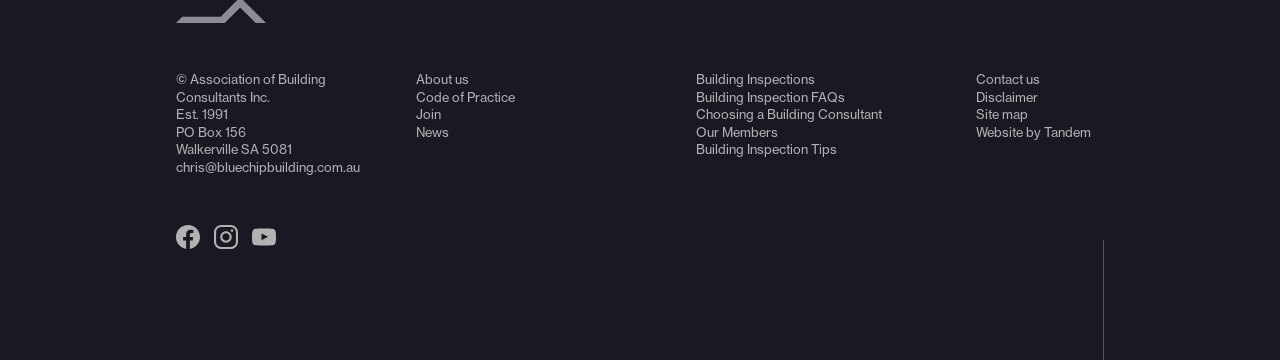Please mark the clickable region by giving the bounding box coordinates needed to complete this instruction: "Read Building Inspection FAQs".

[0.544, 0.246, 0.66, 0.29]